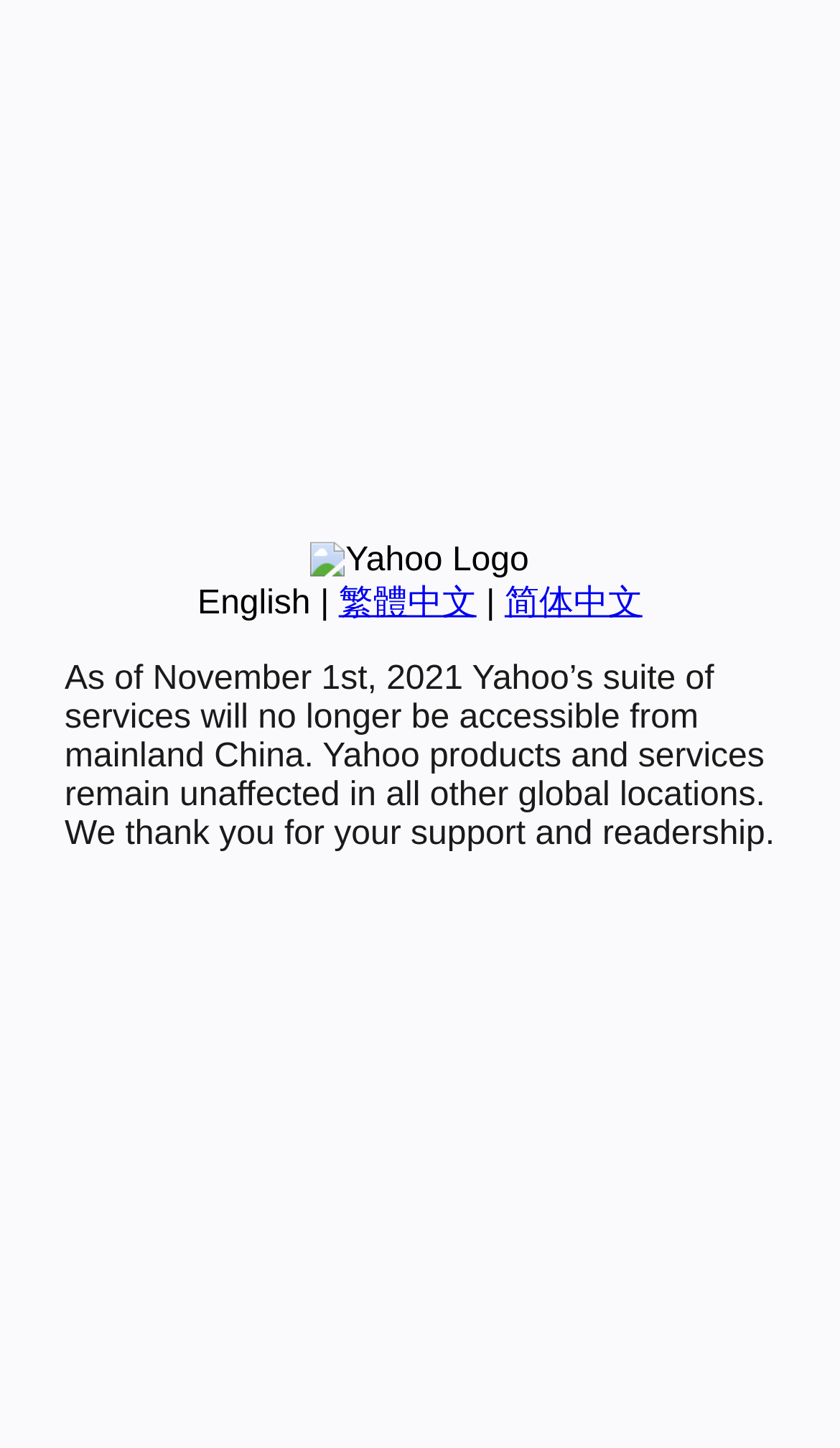Find the bounding box coordinates for the UI element that matches this description: "繁體中文".

[0.403, 0.404, 0.567, 0.429]